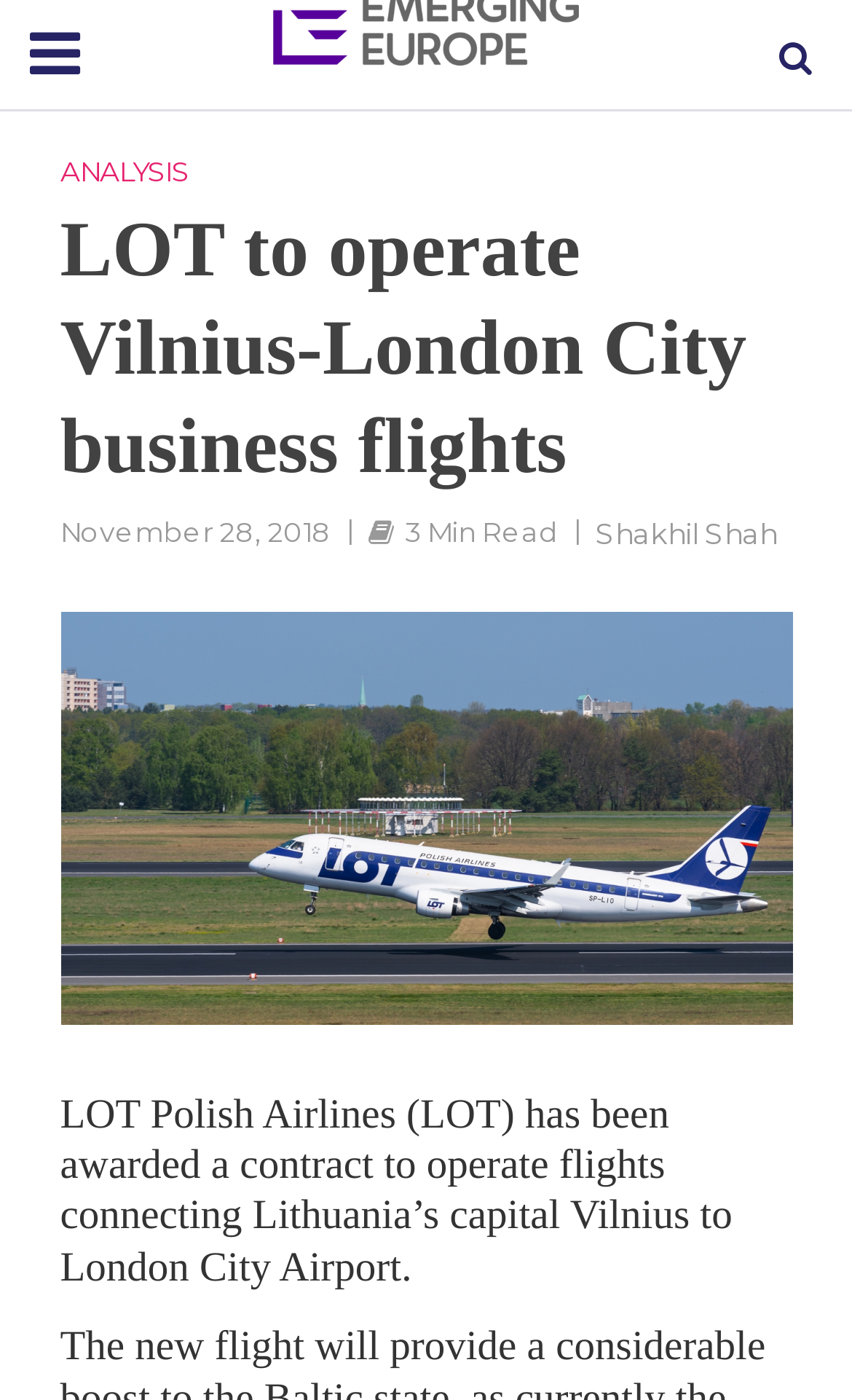Determine the bounding box of the UI element mentioned here: "alt="Emerging Europe"". The coordinates must be in the format [left, top, right, bottom] with values ranging from 0 to 1.

[0.321, 0.001, 0.679, 0.039]